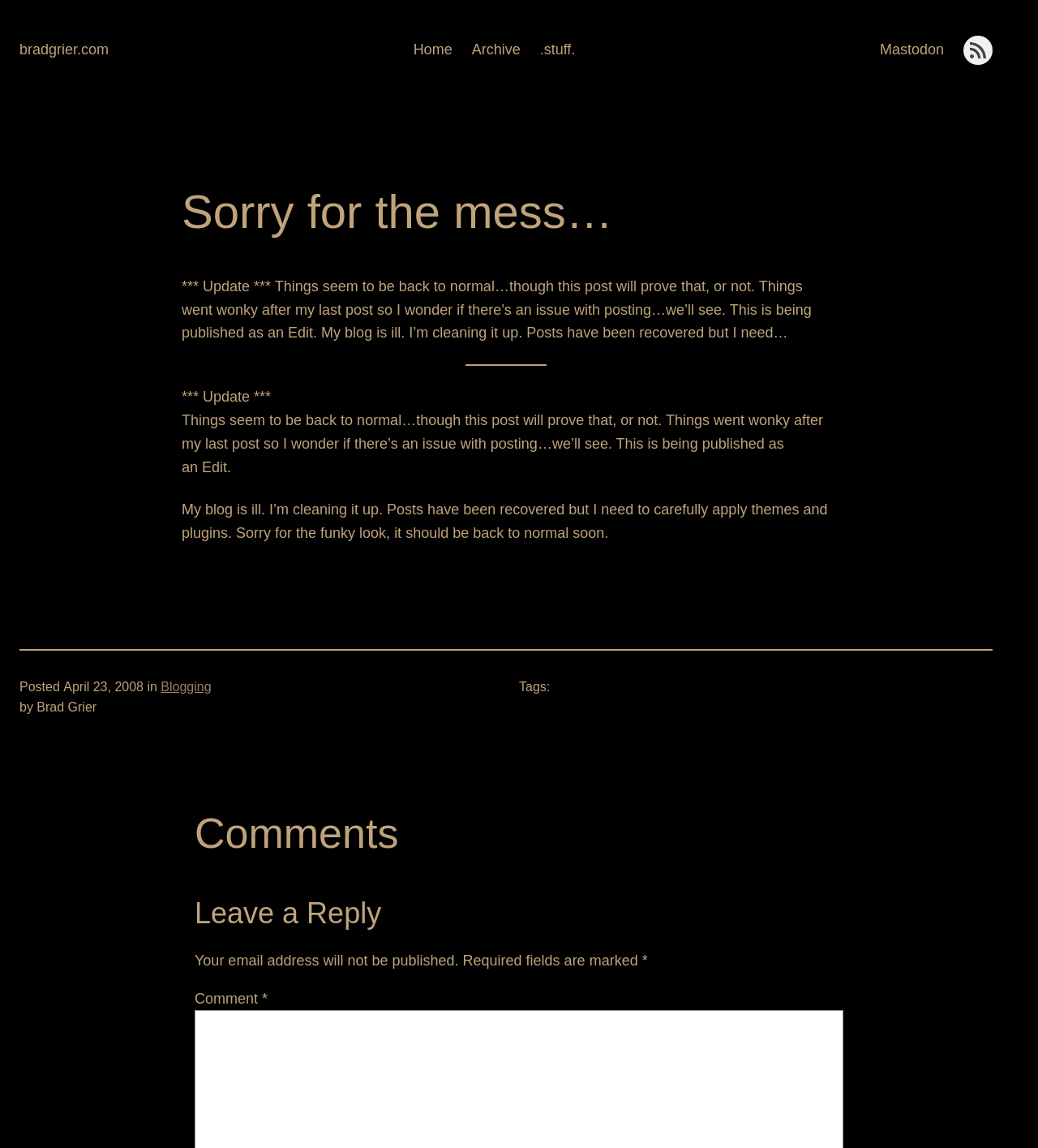What is the author's name?
Examine the screenshot and reply with a single word or phrase.

Brad Grier